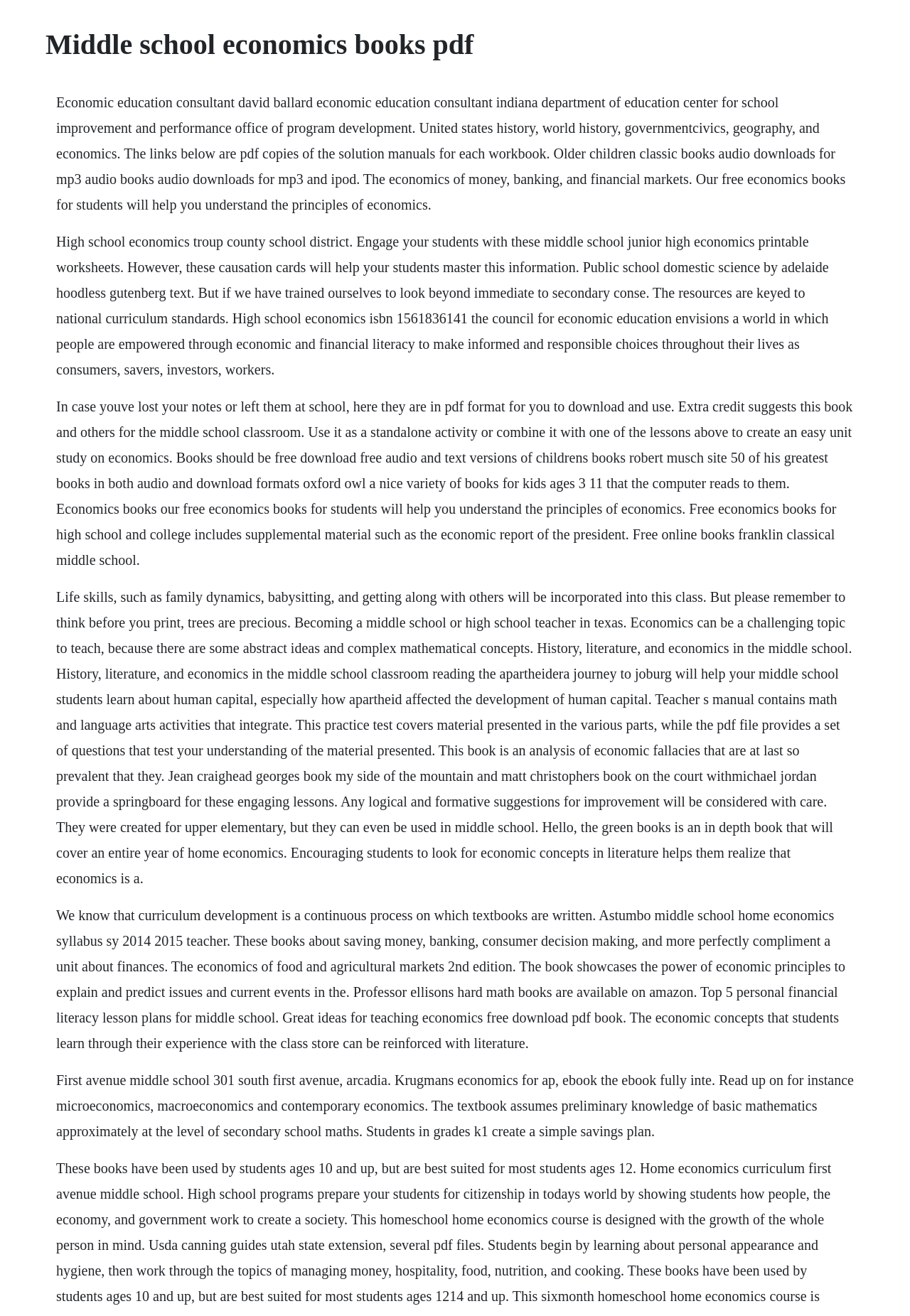Respond to the question below with a single word or phrase: What is the format of the economics resources available on this webpage?

PDF